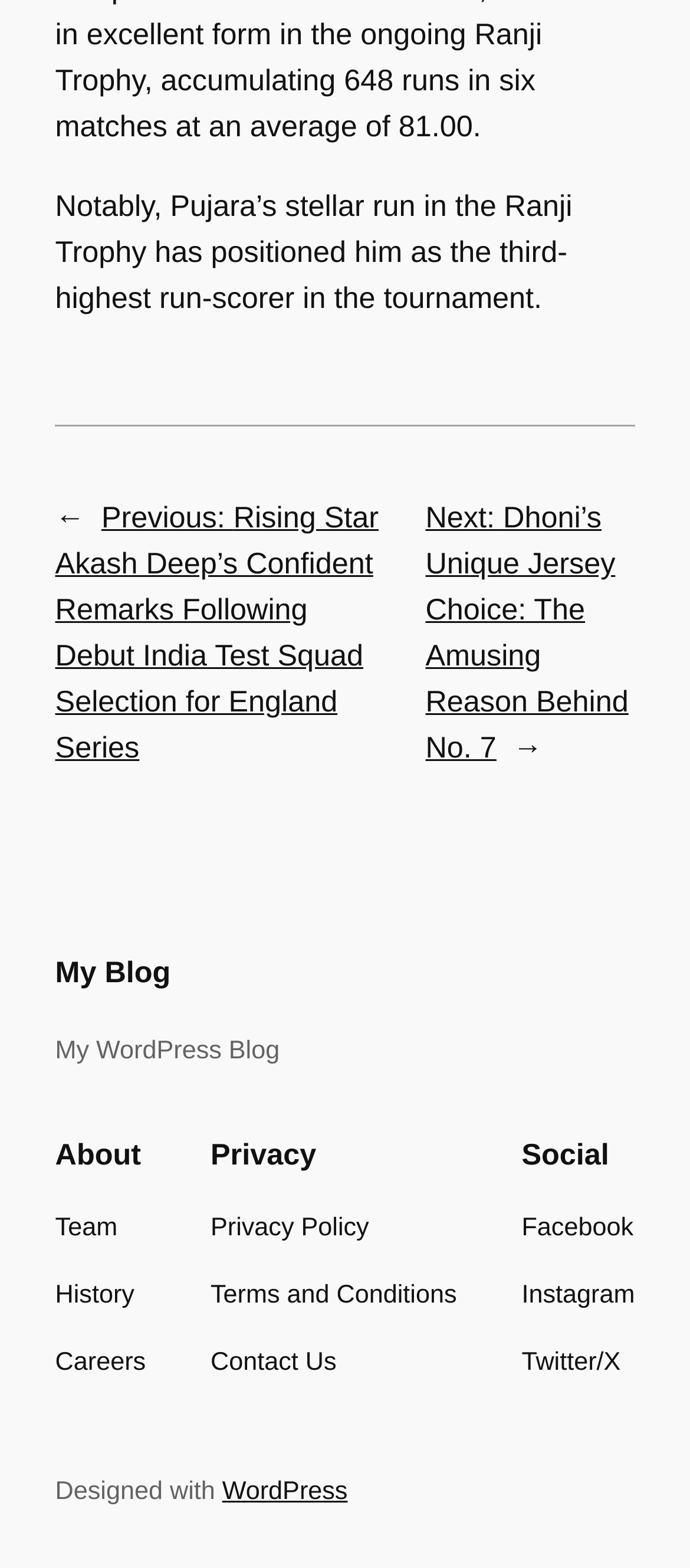Locate the bounding box coordinates of the clickable element to fulfill the following instruction: "check privacy policy". Provide the coordinates as four float numbers between 0 and 1 in the format [left, top, right, bottom].

[0.305, 0.771, 0.535, 0.796]